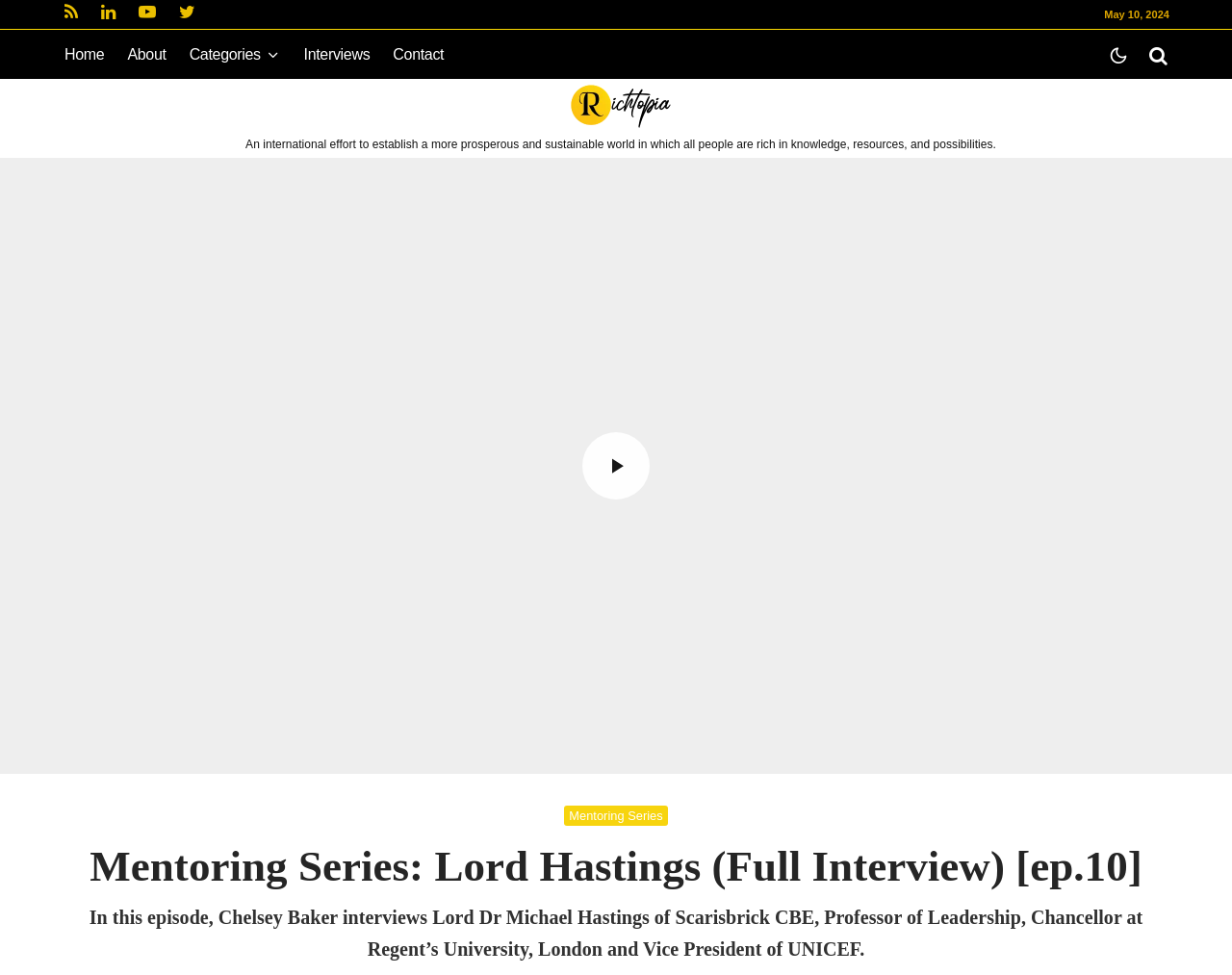What is the name of the person being interviewed?
Please utilize the information in the image to give a detailed response to the question.

I found the name of the person being interviewed by reading the static text element that describes the episode, which says 'Chelsey Baker interviews Lord Dr Michael Hastings of Scarisbrick CBE...'.